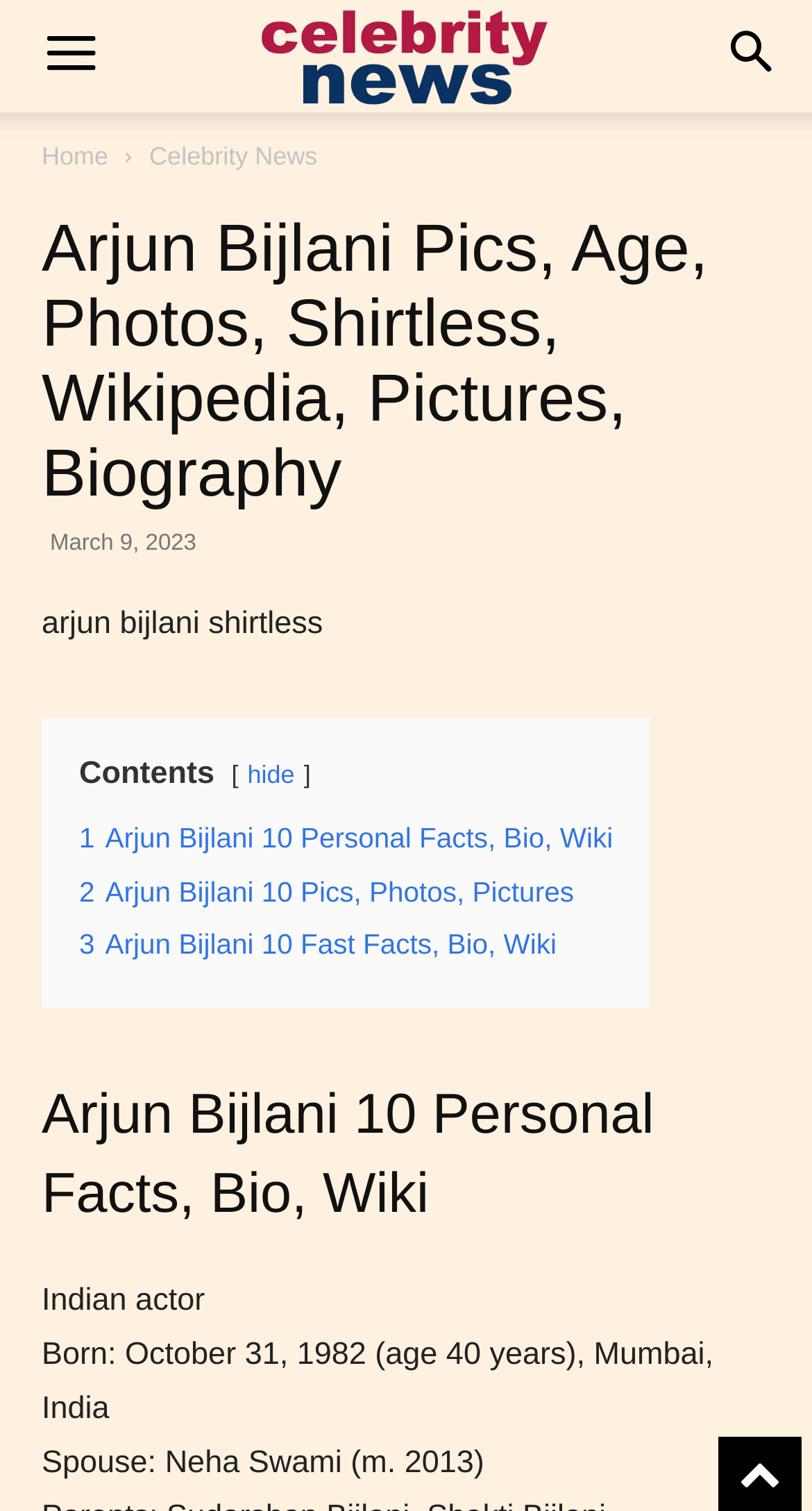Locate the UI element that matches the description Celebrity News in the webpage screenshot. Return the bounding box coordinates in the format (top-left x, top-left y, bottom-right x, bottom-right y), with values ranging from 0 to 1.

[0.184, 0.094, 0.391, 0.113]